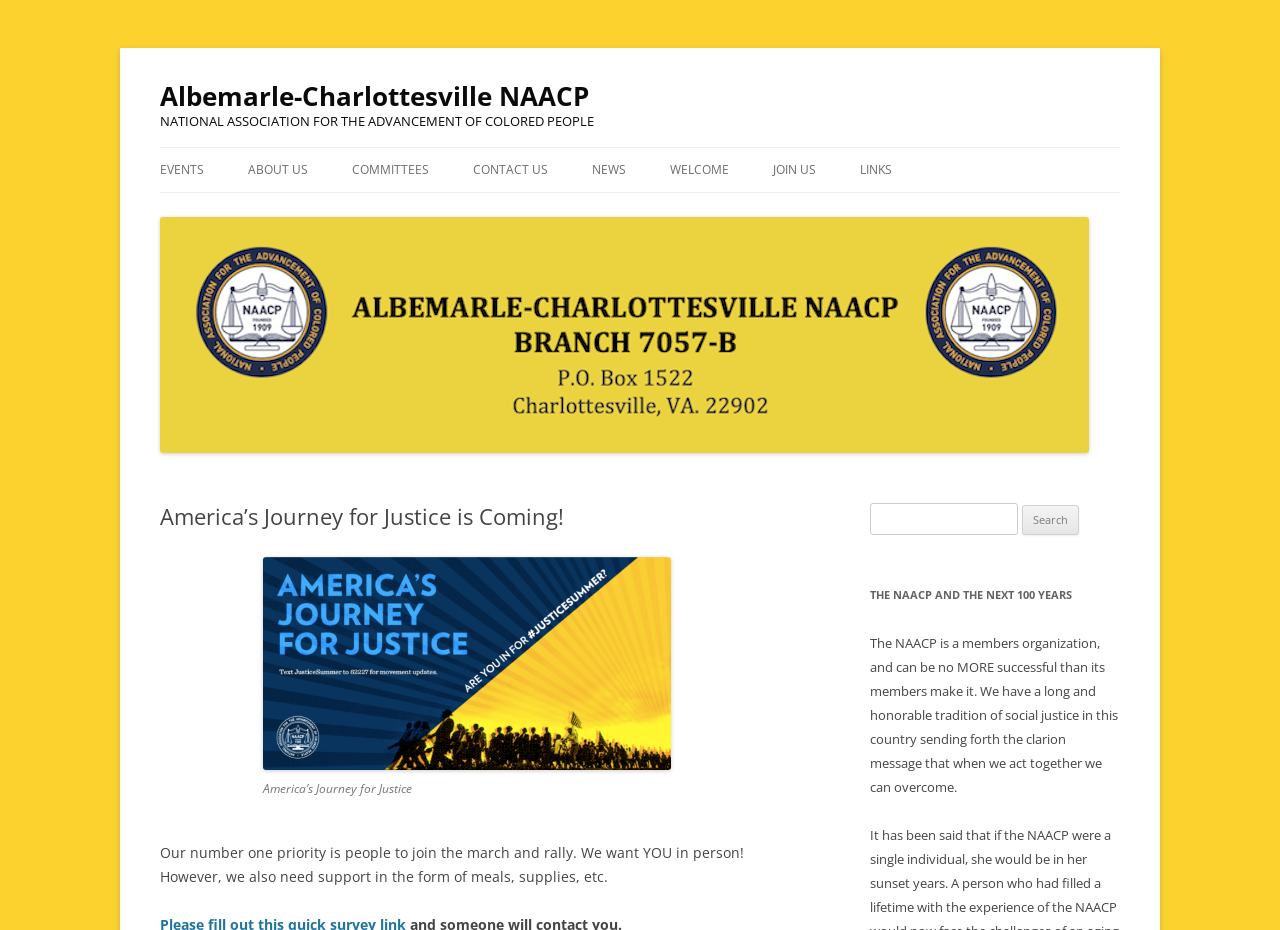What is the theme of the event?
Answer with a single word or short phrase according to what you see in the image.

America's Journey for Justice